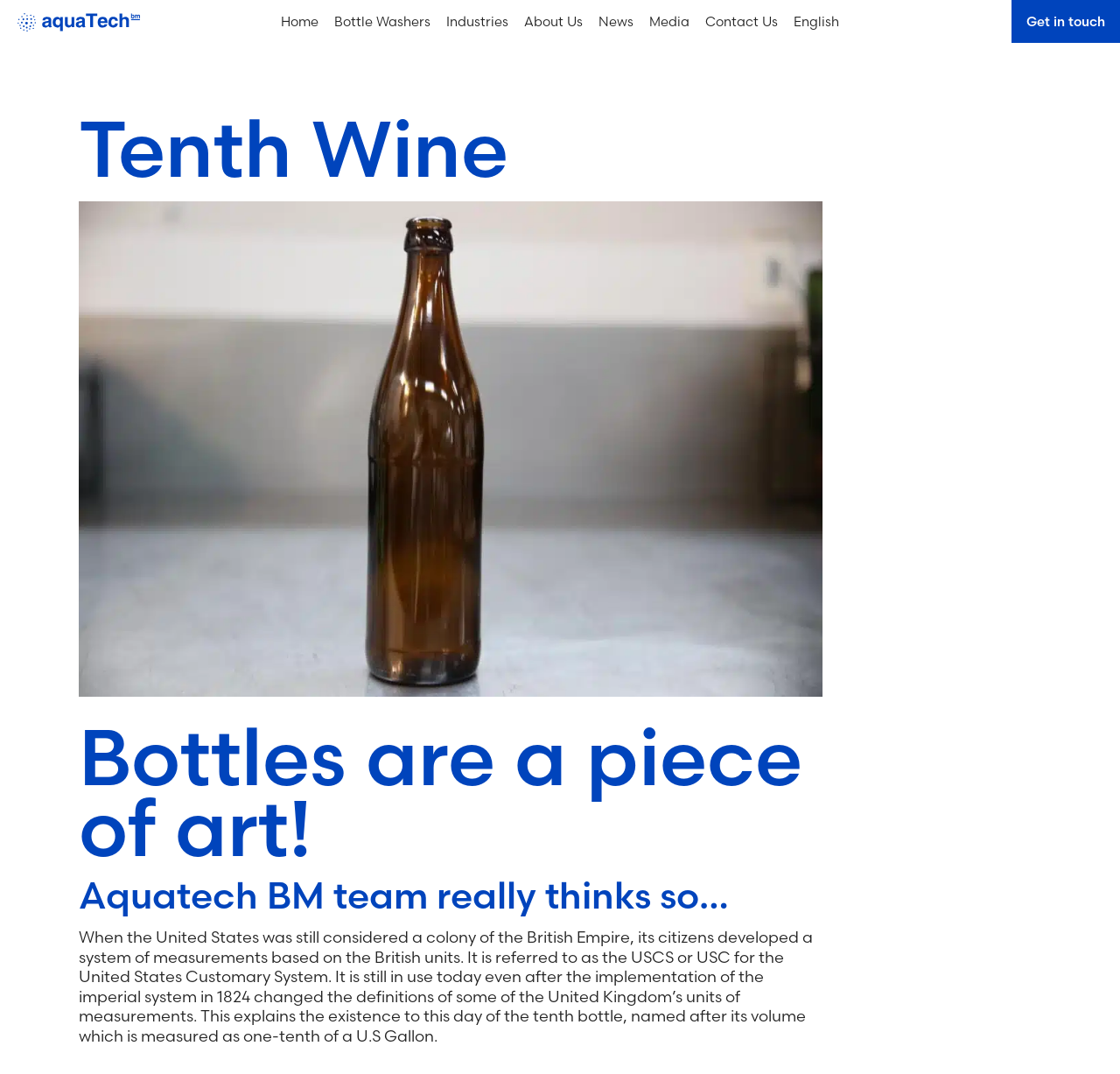Please provide the bounding box coordinate of the region that matches the element description: Allusions. Coordinates should be in the format (top-left x, top-left y, bottom-right x, bottom-right y) and all values should be between 0 and 1.

None